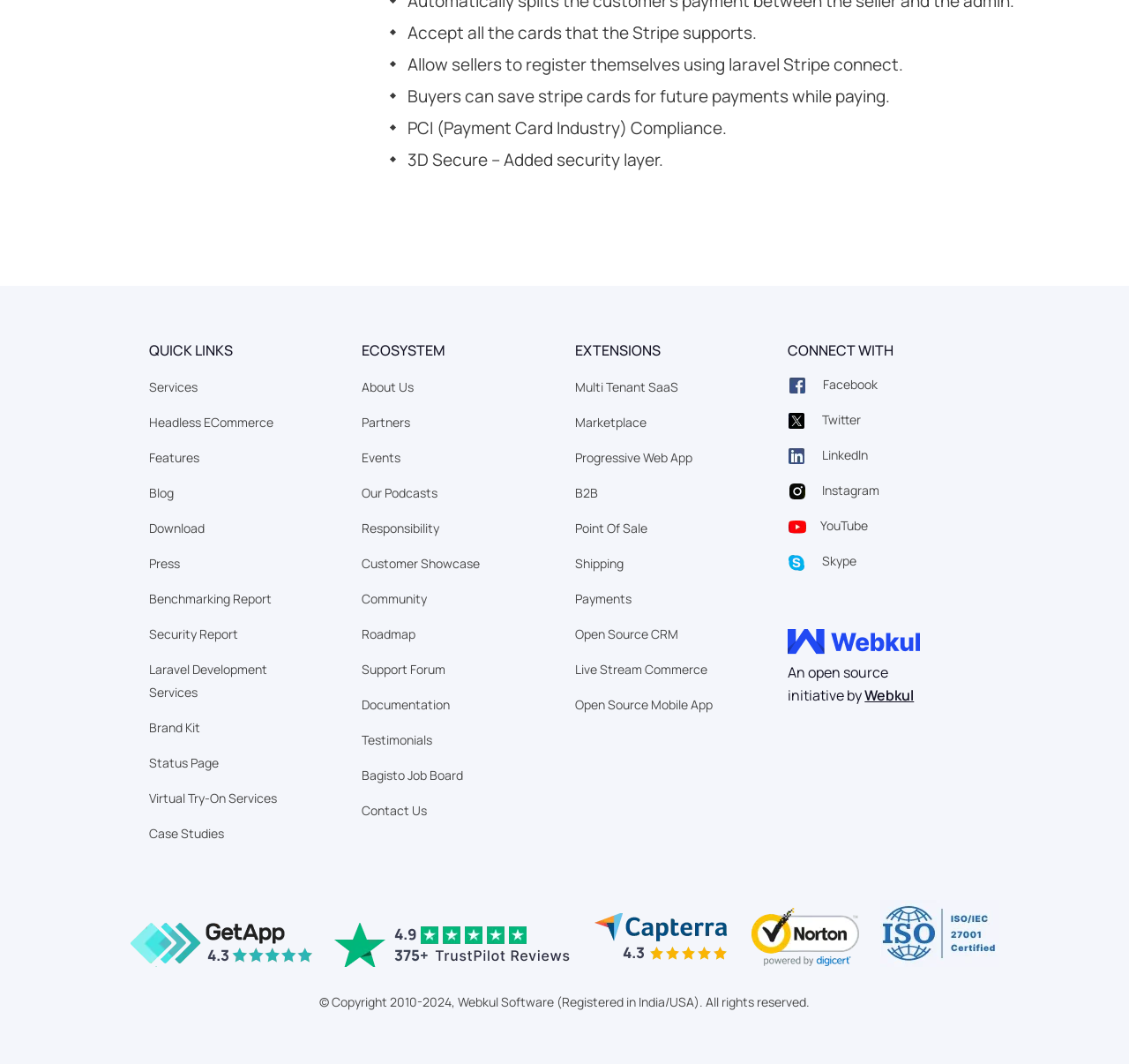What is the name of the company behind this initiative?
Answer with a single word or short phrase according to what you see in the image.

Webkul